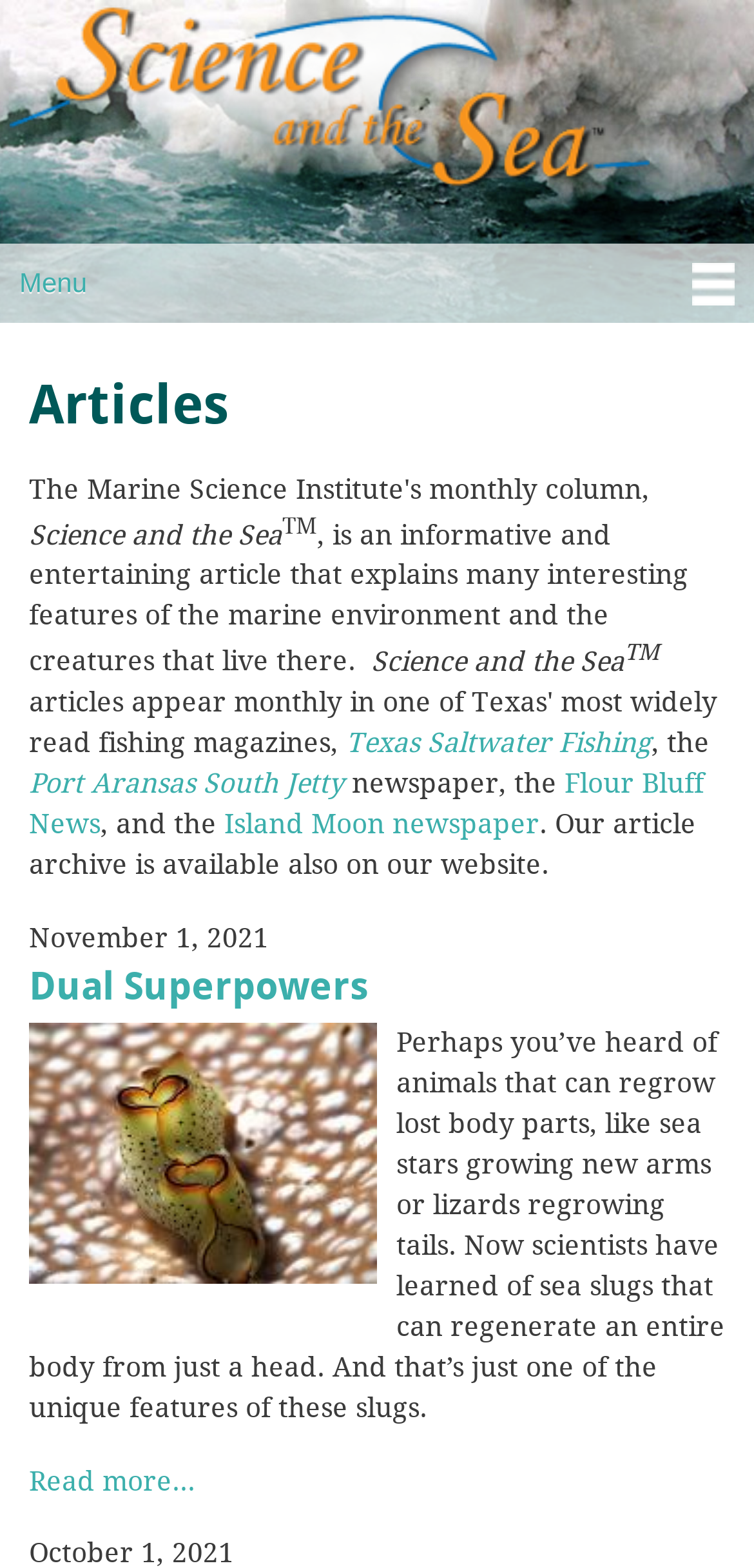What is the title of the first article?
Ensure your answer is thorough and detailed.

The title of the first article can be determined by looking at the heading of the article section, where the title 'Dual Superpowers' is written.